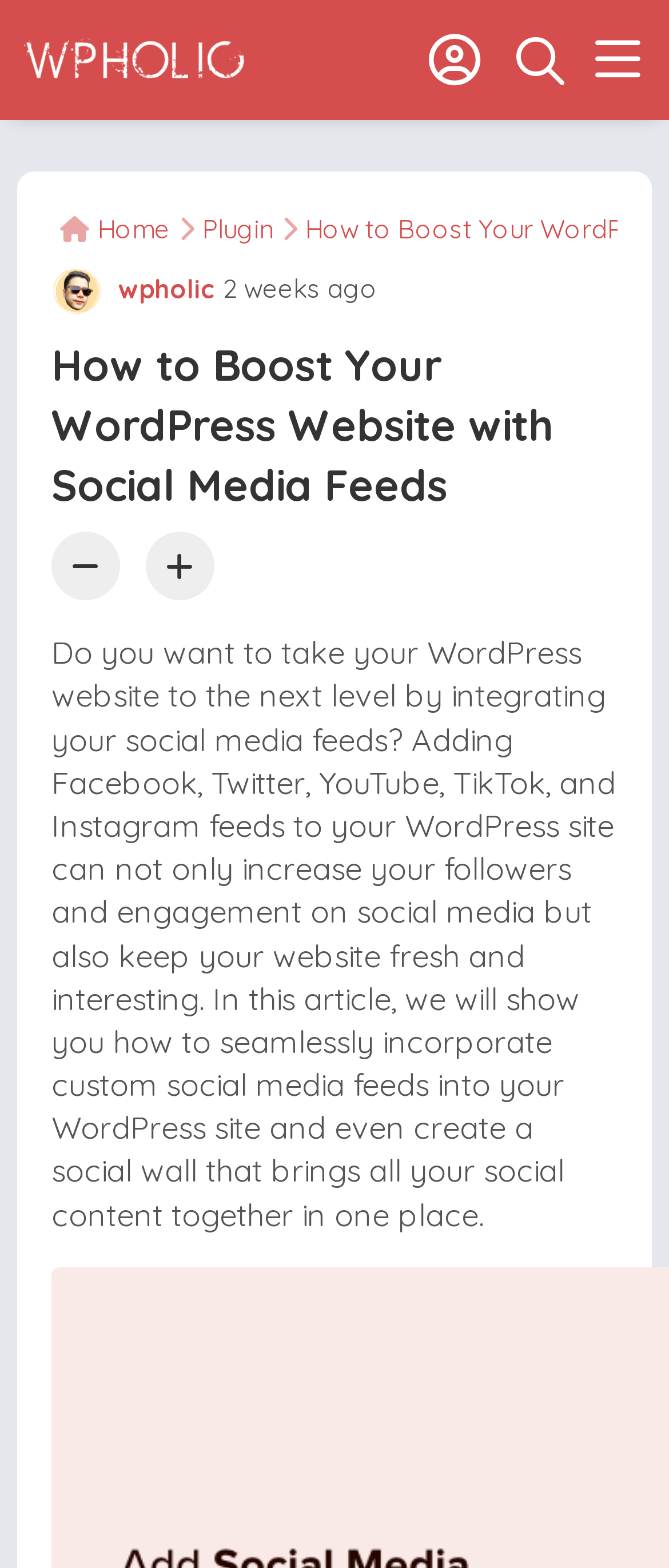Please identify the bounding box coordinates of the element on the webpage that should be clicked to follow this instruction: "Click the logo". The bounding box coordinates should be given as four float numbers between 0 and 1, formatted as [left, top, right, bottom].

[0.026, 0.019, 0.436, 0.063]